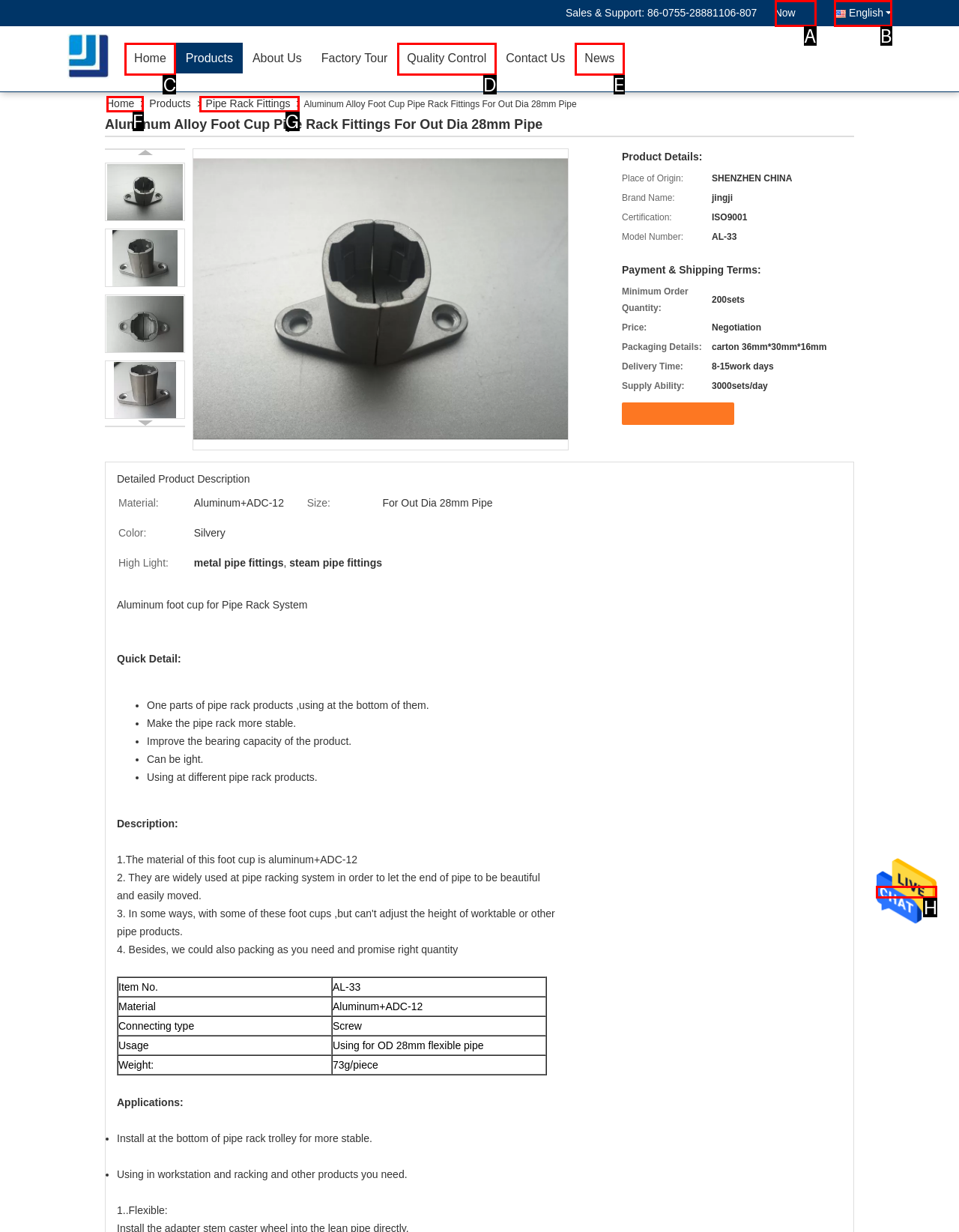Which letter corresponds to the correct option to complete the task: Click the Send Message button?
Answer with the letter of the chosen UI element.

H